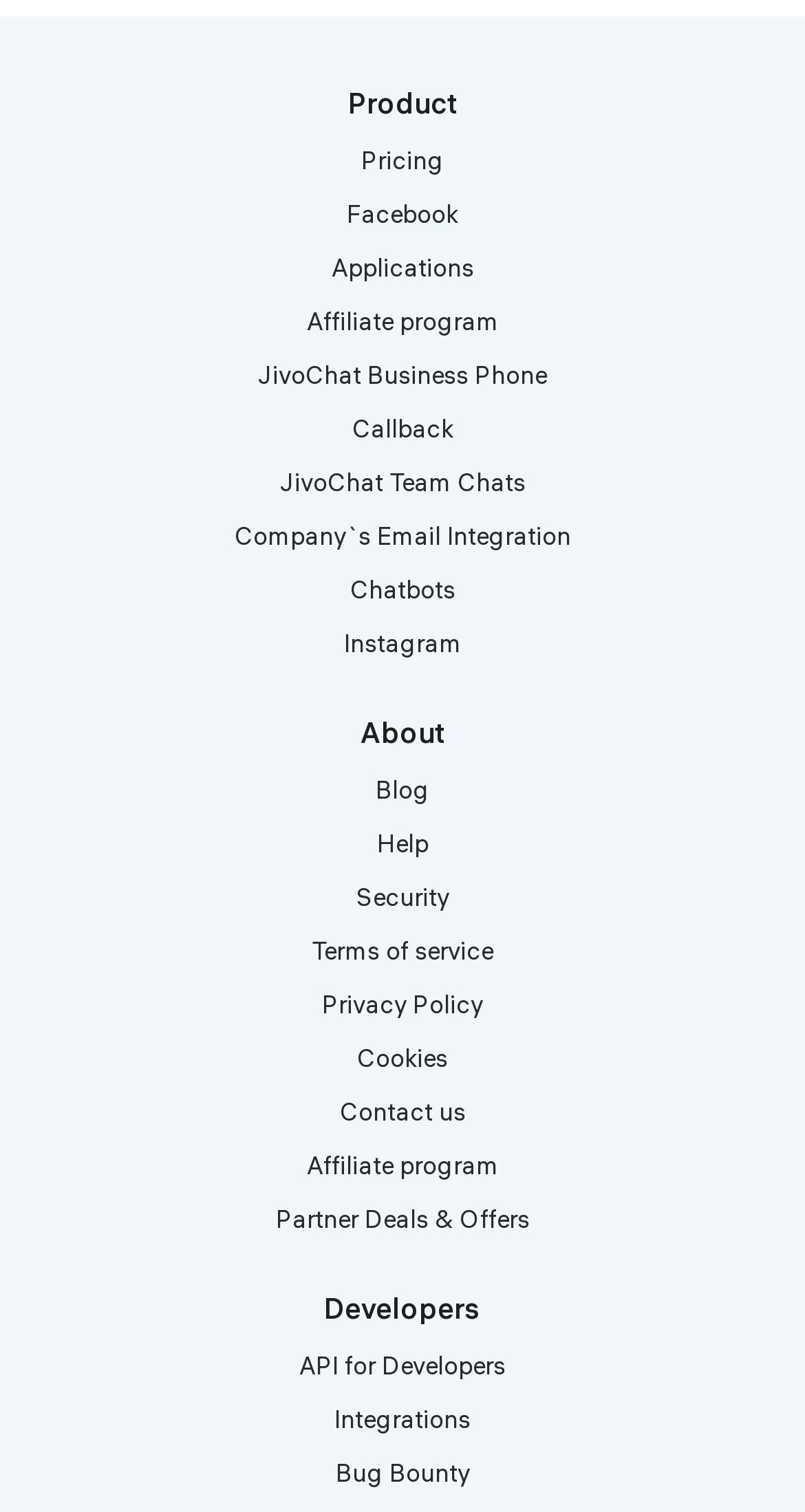Determine the bounding box coordinates of the element's region needed to click to follow the instruction: "Contact the company". Provide these coordinates as four float numbers between 0 and 1, formatted as [left, top, right, bottom].

[0.422, 0.725, 0.578, 0.746]